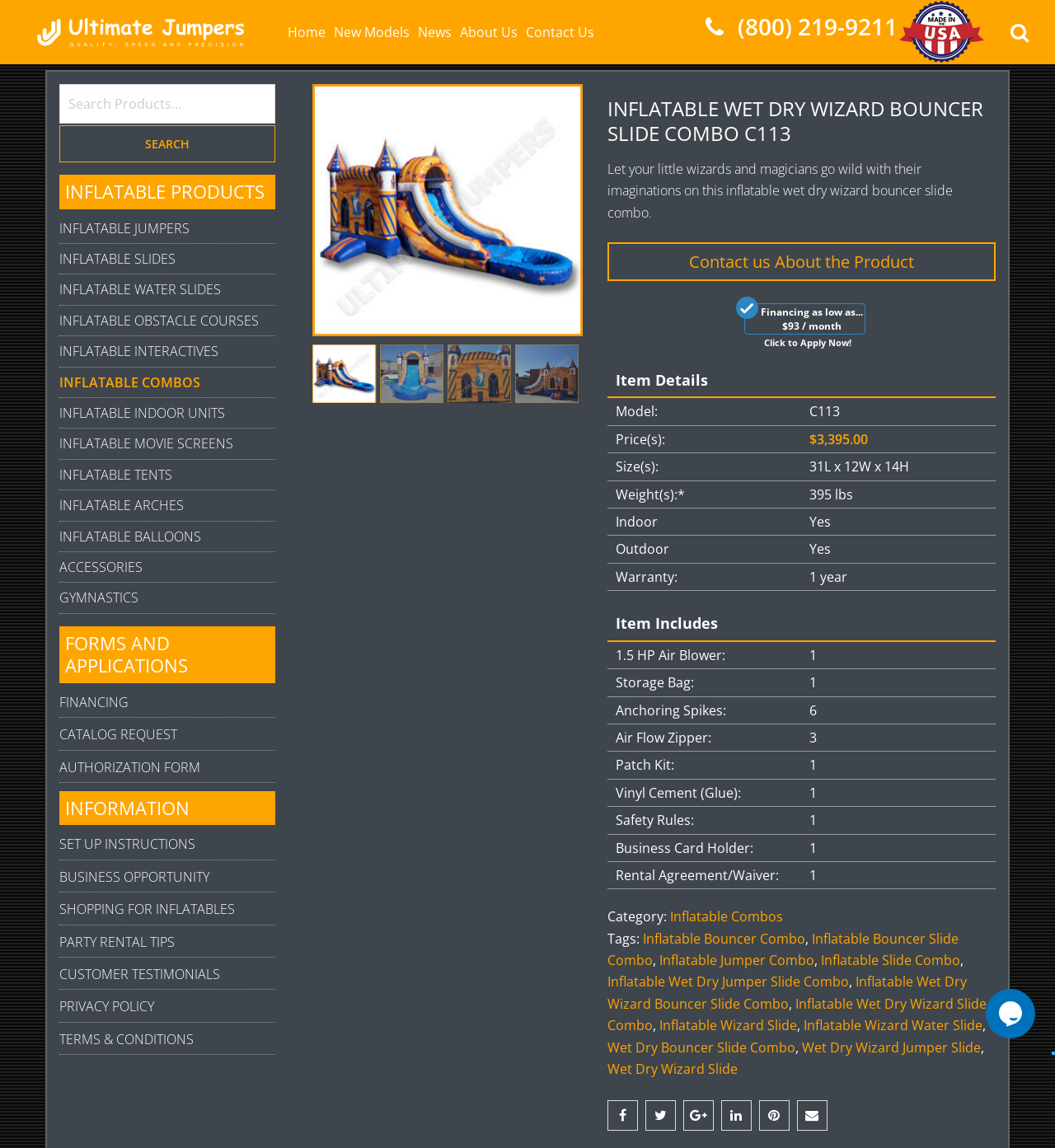Provide a brief response using a word or short phrase to this question:
What is the price of the product?

$3,395.00